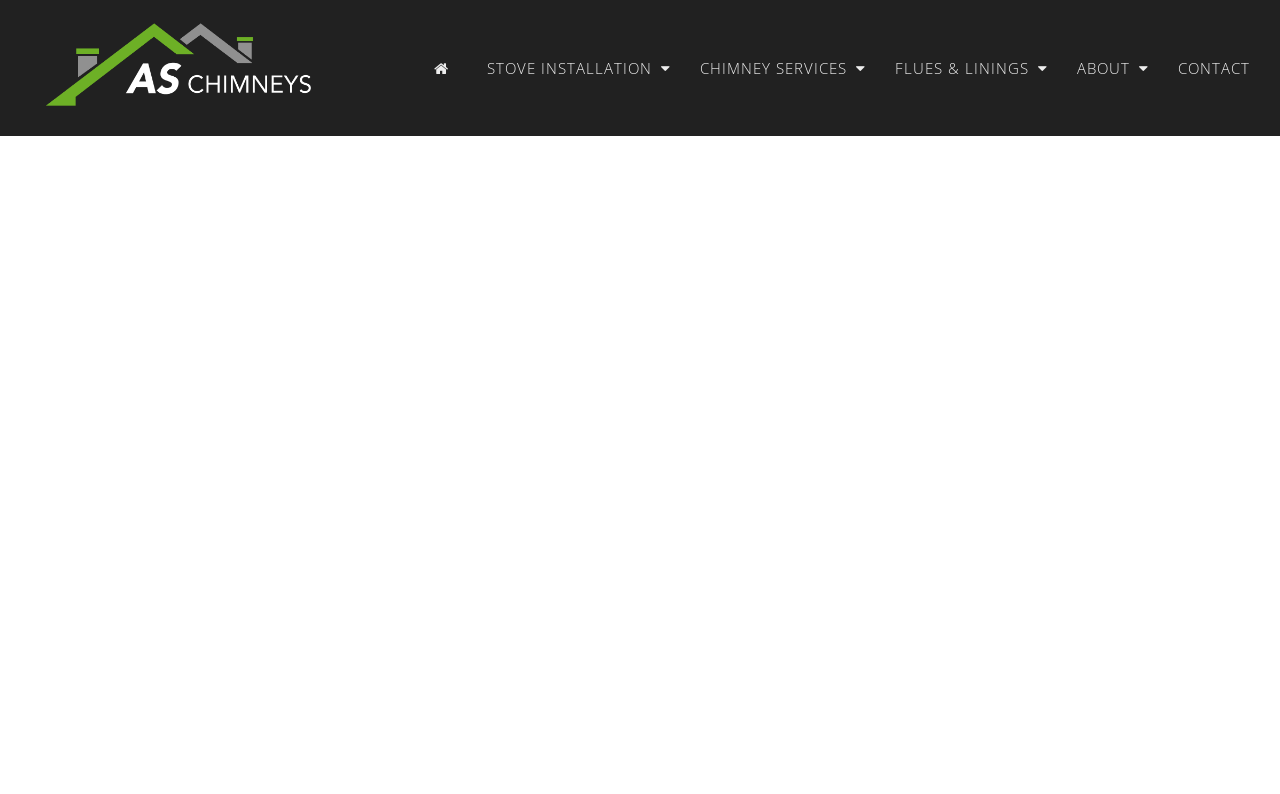Answer the following query with a single word or phrase:
What is the purpose of chimney maintenance?

To keep chimneys safe and in good condition